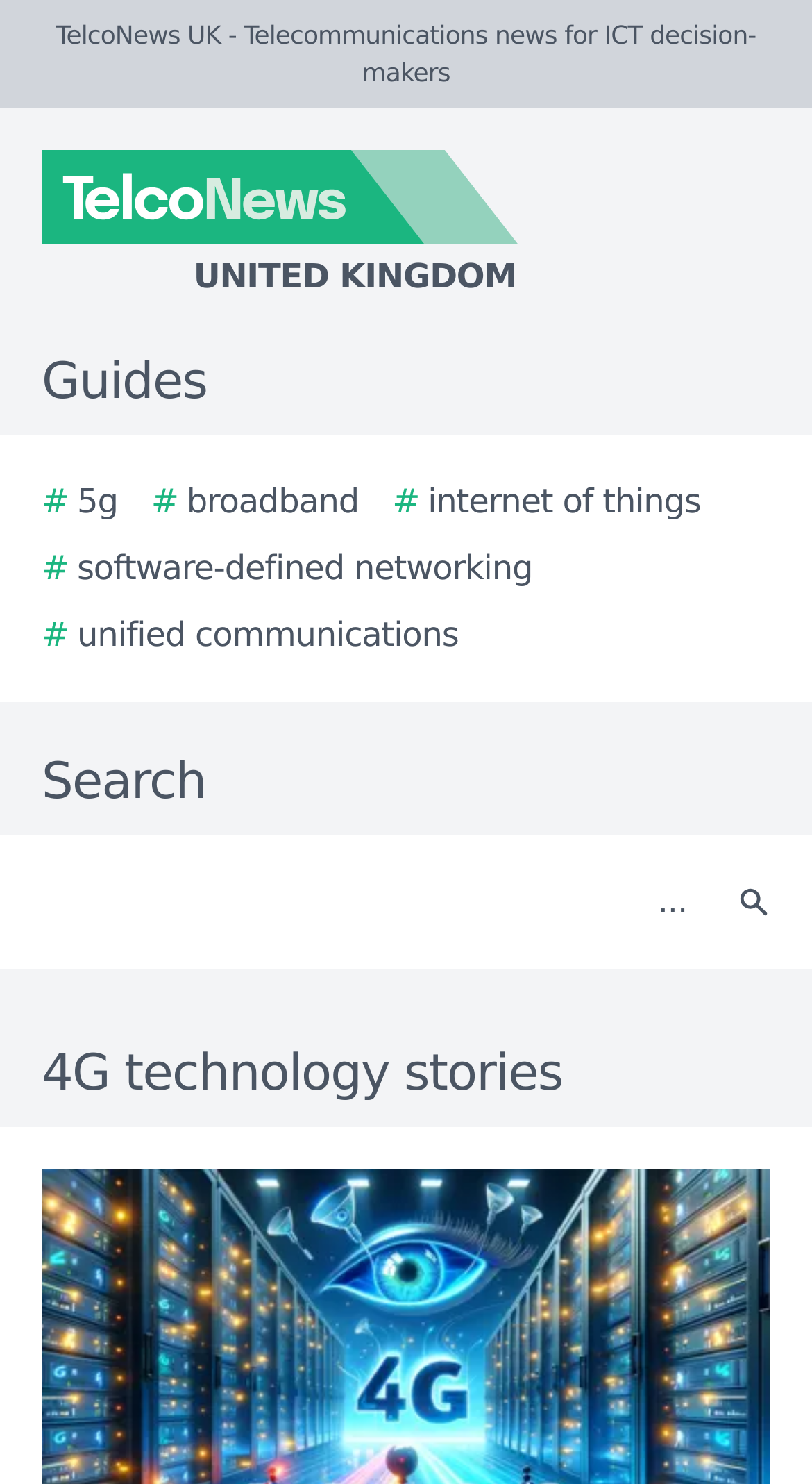Review the image closely and give a comprehensive answer to the question: Is the search function required?

The search textbox has a 'required' attribute set to 'False', which means that it is not necessary to fill in the search textbox to use the search function.